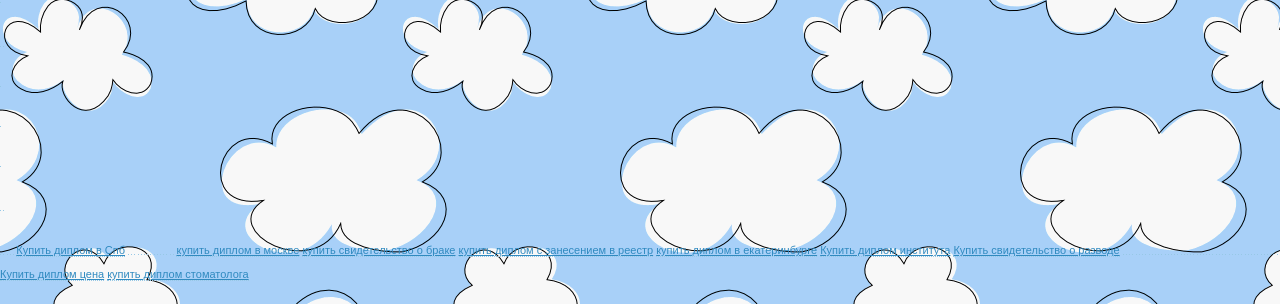Are there any diplomas related to specific professions?
Based on the screenshot, provide your answer in one word or phrase.

Yes